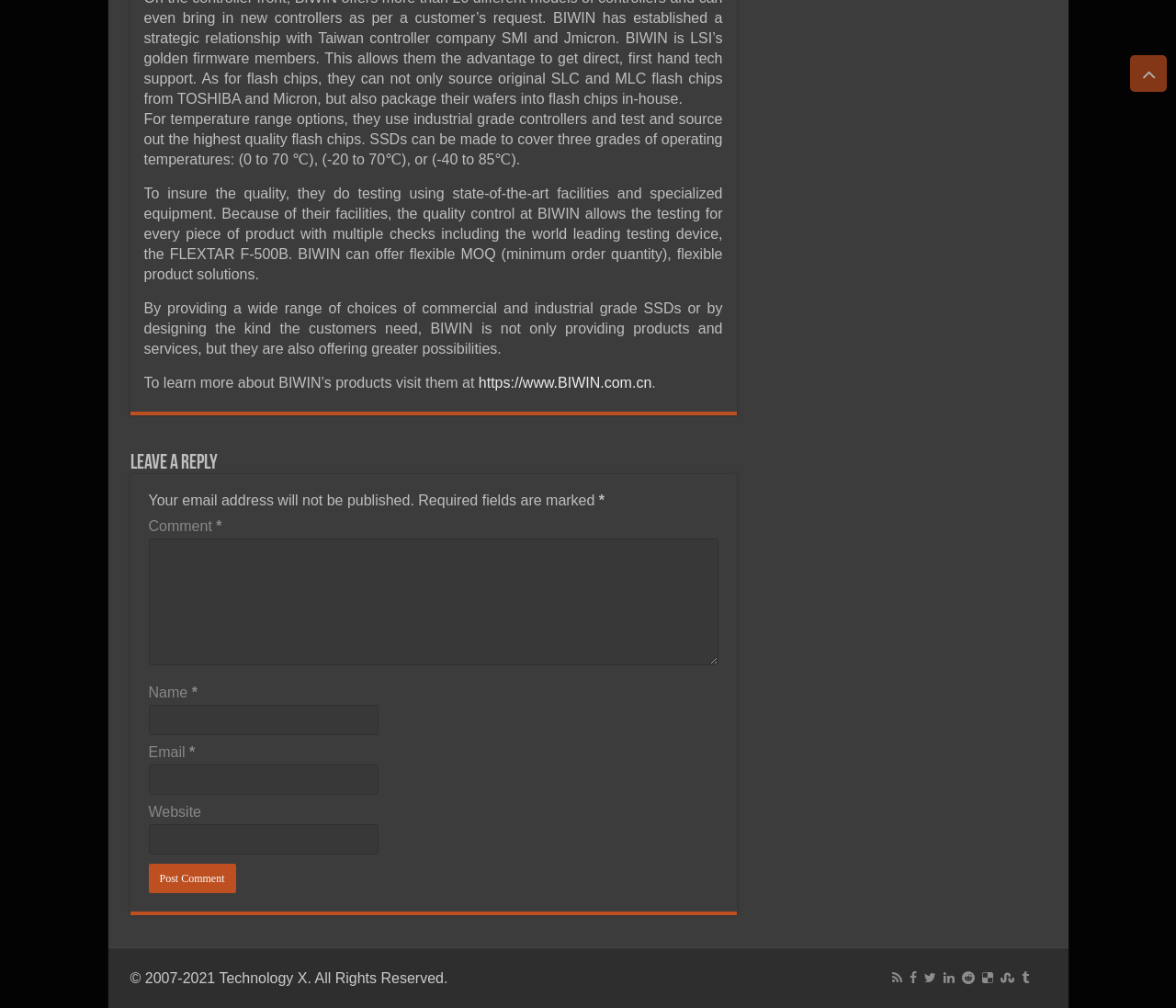Determine the bounding box coordinates of the region to click in order to accomplish the following instruction: "post a comment". Provide the coordinates as four float numbers between 0 and 1, specifically [left, top, right, bottom].

[0.126, 0.857, 0.2, 0.886]